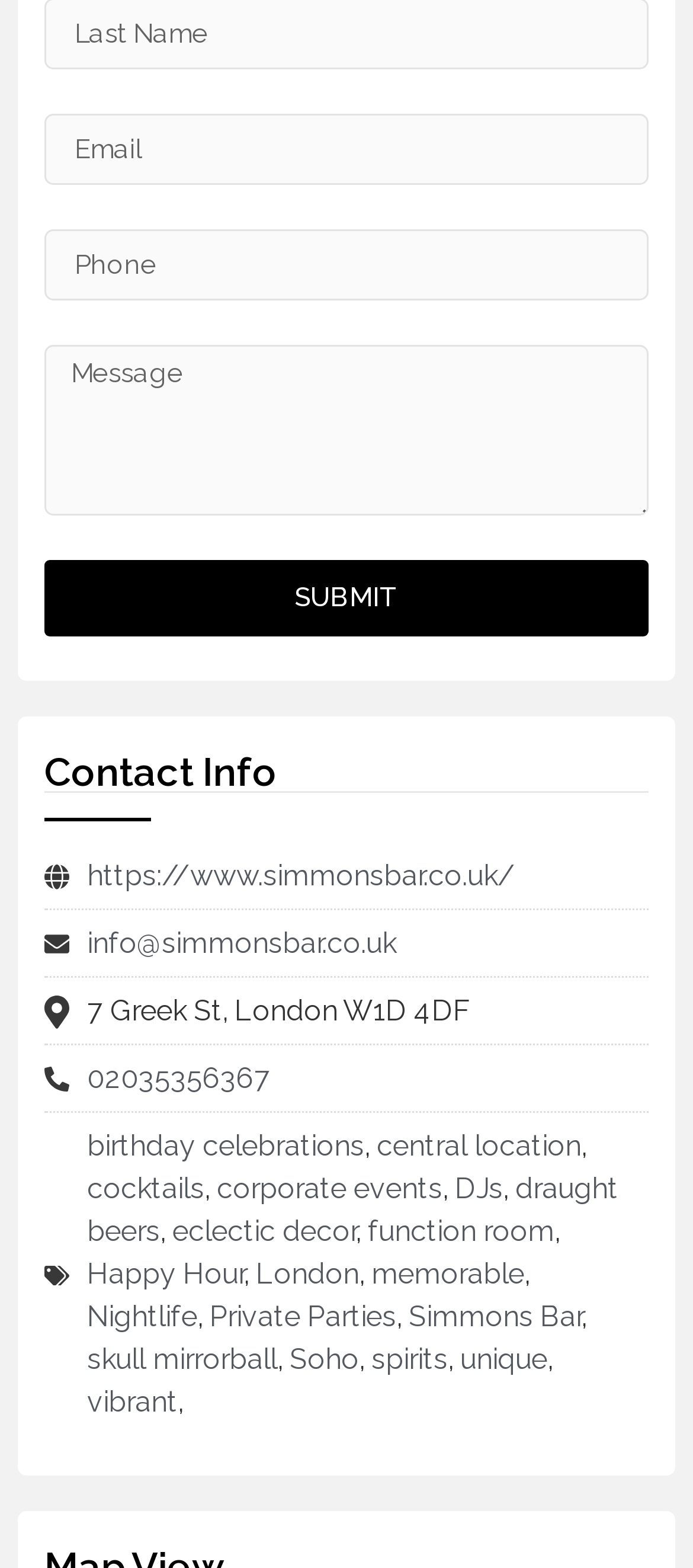What types of events can be hosted at Simmons Bar?
Answer the question with a single word or phrase derived from the image.

Birthday celebrations, corporate events, private parties